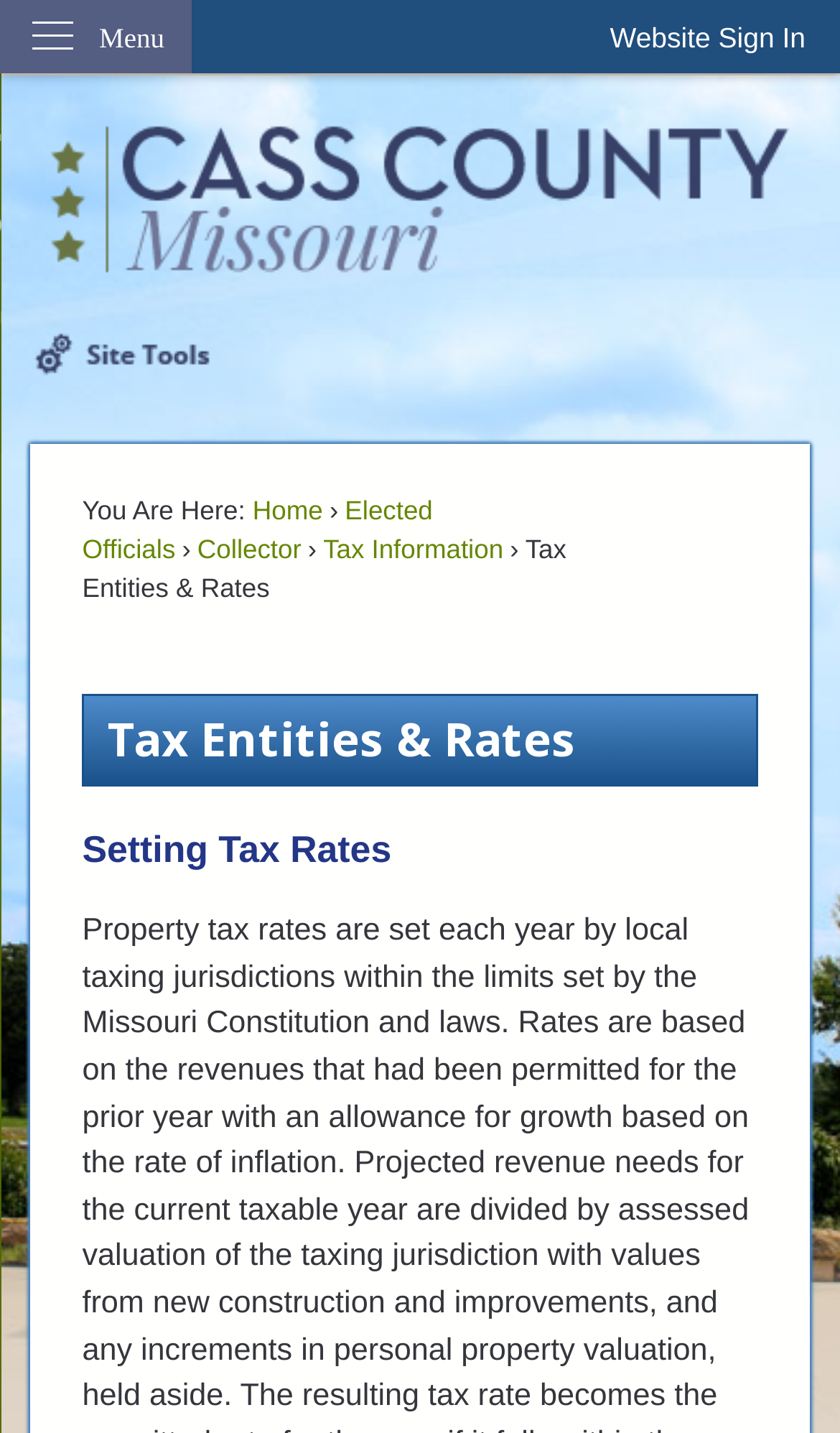Please give a succinct answer to the question in one word or phrase:
What is the topic of the 'Setting Tax Rates' section?

Setting Tax Rates